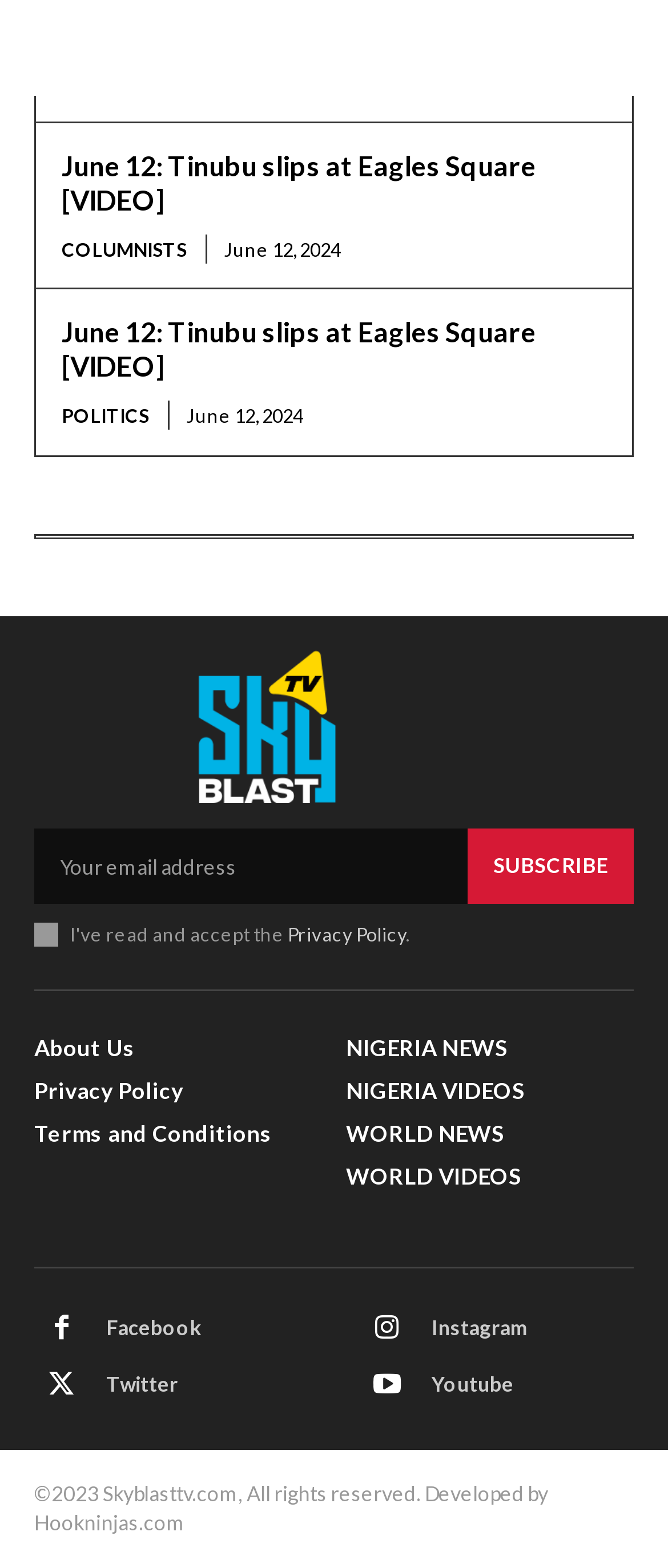Give a concise answer of one word or phrase to the question: 
What is the name of the website?

Skyblasttv.com